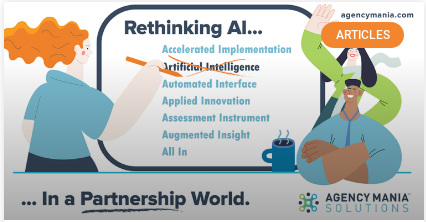Offer an in-depth caption of the image, mentioning all notable aspects.

The image presents a vibrant illustration themed around the concept of "Rethinking AI in a Partnership World." Central to the design is a dynamic setting where two diverse characters are engaged in a collaborative discussion. On the left, a person with red, curly hair is animatedly writing on a transparent whiteboard, drawing attention to key concepts associated with artificial intelligence, such as "Accelerated Implementation," "Artificial Intelligence," "Automated Interface," "Applied Innovation," "Assessment Instrument," "Augmented Insight," and "All In." 

To the right, another character, depicted in a green outfit, enthusiastically supports the brainstorming session. The background is adorned with playful colors, creating an inviting atmosphere that emphasizes teamwork and creativity. The bottom of the image includes the tagline "... In a Partnership World," paired with the logo of Agency Mania Solutions, underscoring the theme of collaboration in today's innovative landscape. The word "ARTICLES" is prominently featured in the top right corner, signaling additional resources or insights available from the organization.